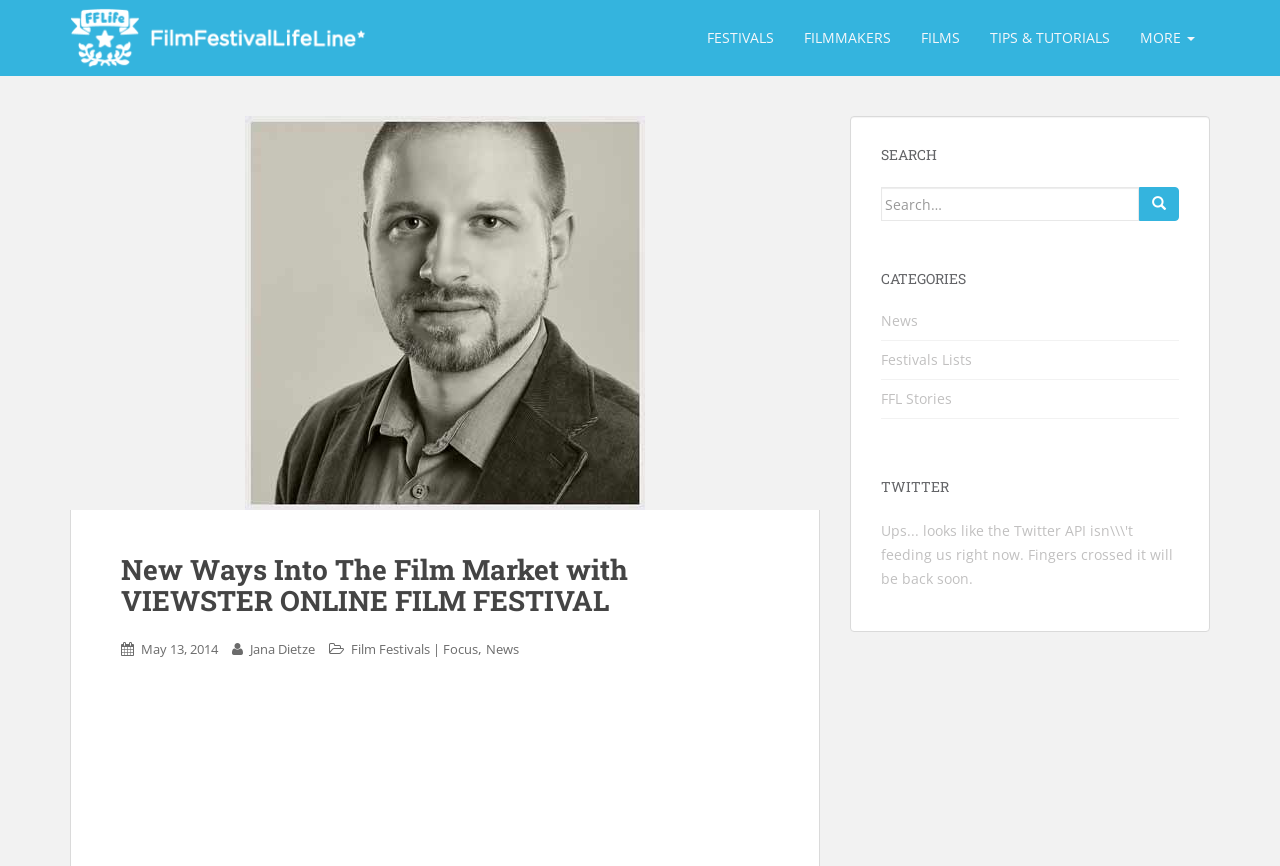Provide the bounding box coordinates of the HTML element described by the text: "alt="FilmFestivalLifeLine"". The coordinates should be in the format [left, top, right, bottom] with values between 0 and 1.

[0.055, 0.0, 0.286, 0.087]